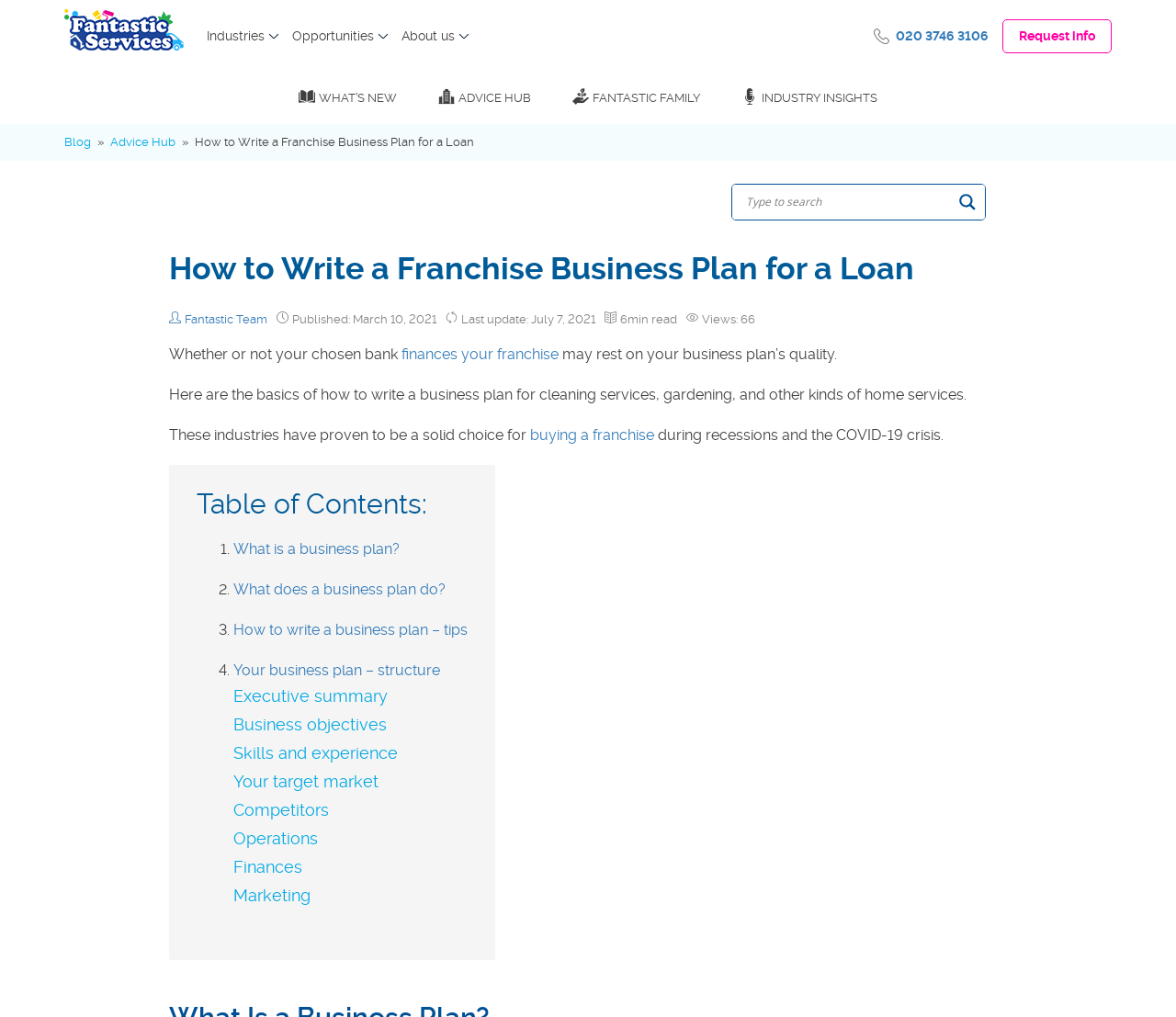Please determine the bounding box coordinates of the element to click in order to execute the following instruction: "View the 'Recent Posts'". The coordinates should be four float numbers between 0 and 1, specified as [left, top, right, bottom].

None